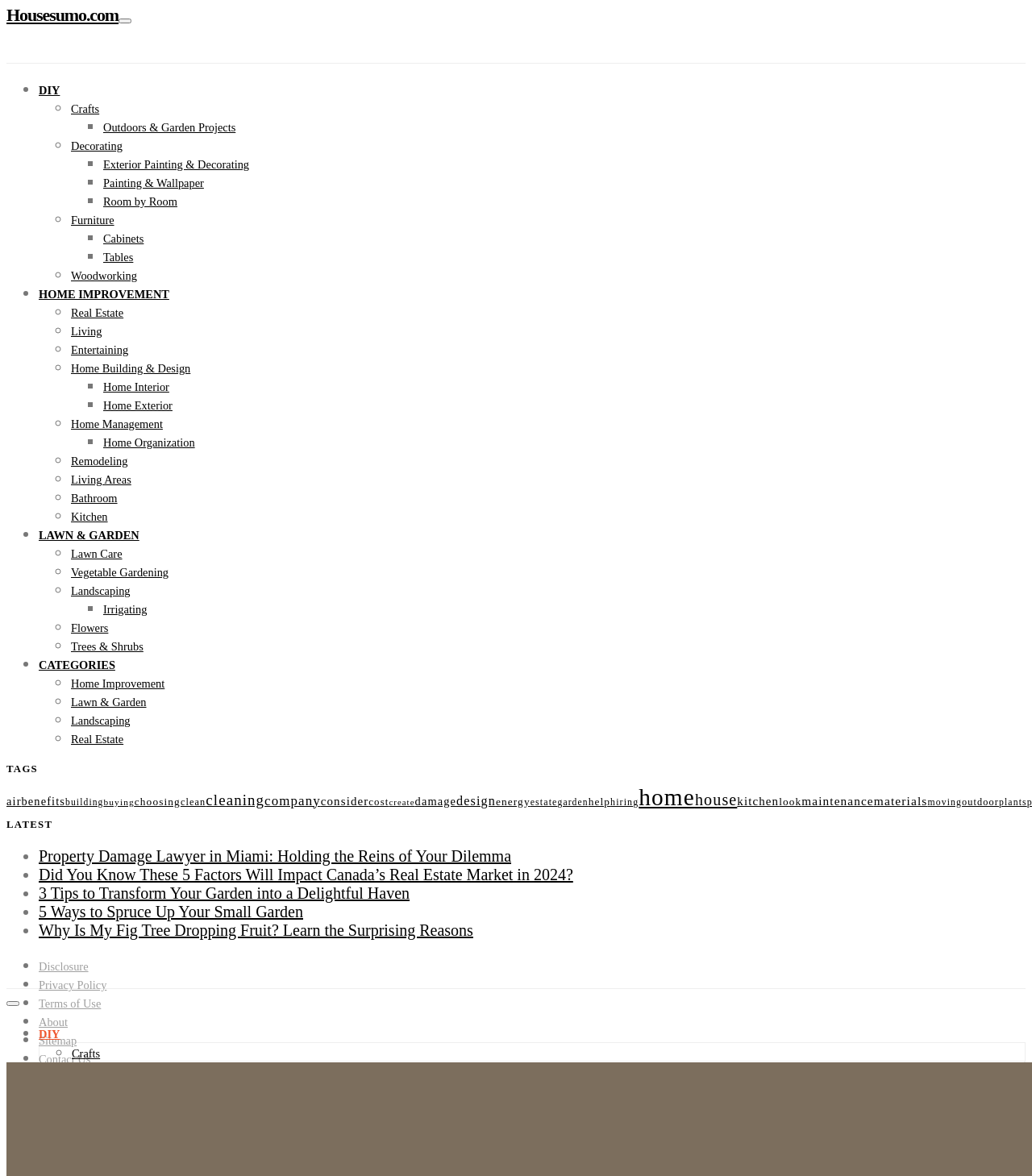Determine the bounding box coordinates of the clickable element necessary to fulfill the instruction: "Browse Lawn & Garden". Provide the coordinates as four float numbers within the 0 to 1 range, i.e., [left, top, right, bottom].

[0.031, 0.444, 0.129, 0.455]